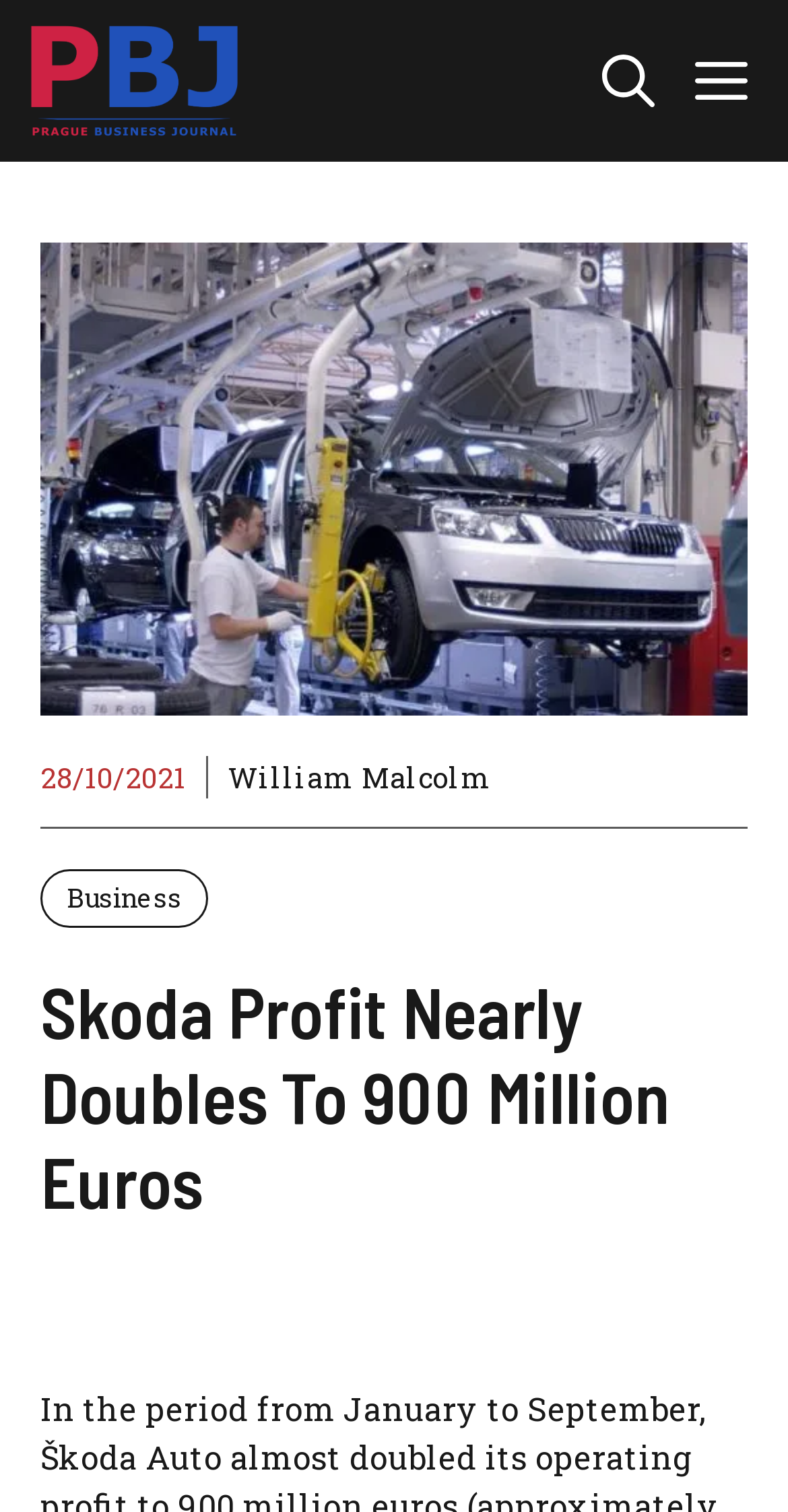What is the approximate value of Skoda Auto's operating profit?
Answer the question with as much detail as you can, using the image as a reference.

The article mentions that Skoda Auto's operating profit almost doubled to 900 million euros, which is approximately 23 billion CZK. This information can be inferred from the article's content.